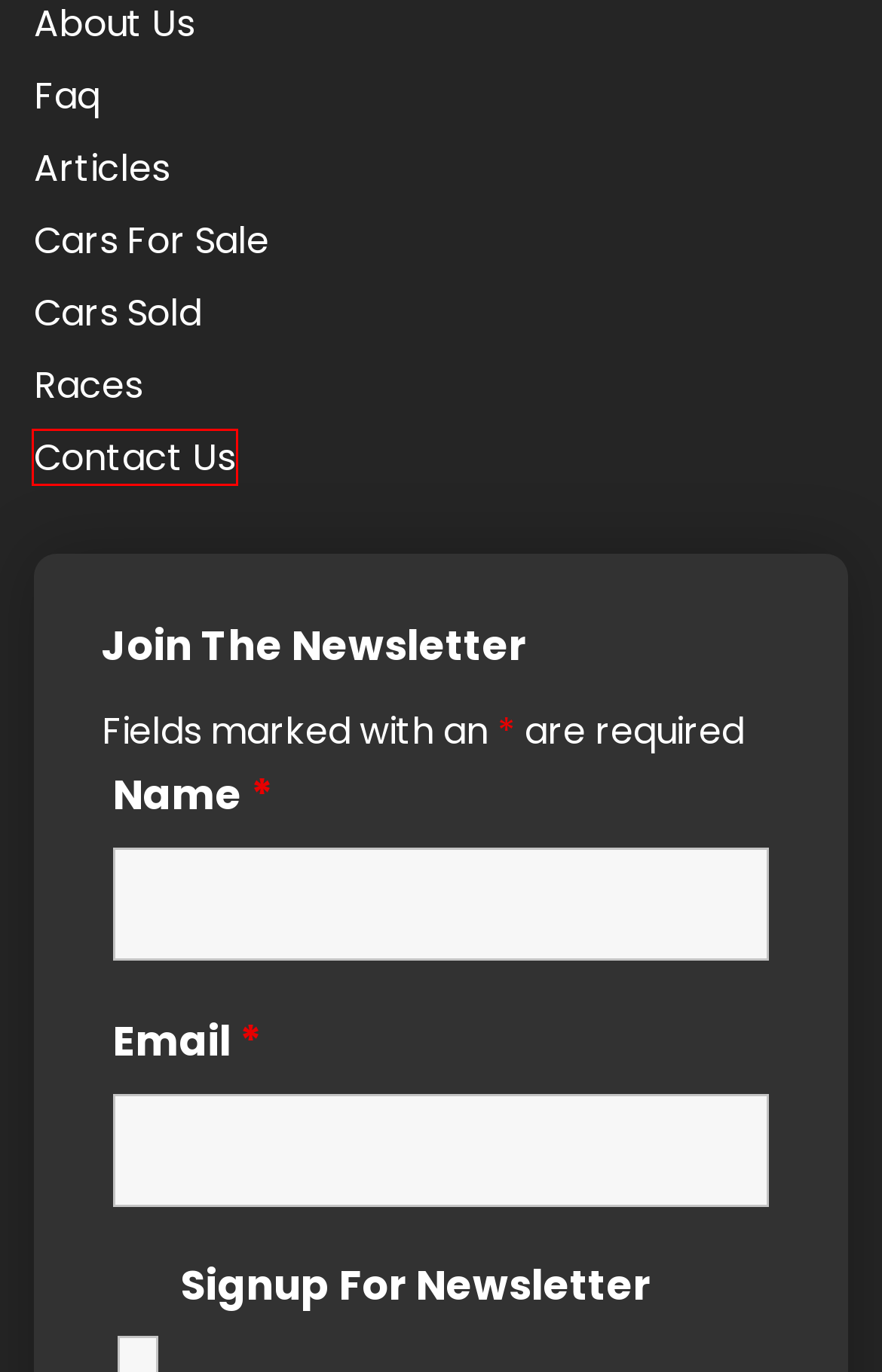You are given a screenshot of a webpage with a red bounding box around an element. Choose the most fitting webpage description for the page that appears after clicking the element within the red bounding box. Here are the candidates:
A. Faq - Ferraris Online
B. Races - Ferraris Online
C. Cars Sold - Ferraris Online
D. Ferraris Online - Exotic Car Broker & Specialist
E. Articles - Ferraris Online
F. Contact Us - Ferraris Online
G. mike sheehan, Author at Ferraris Online
H. Cars For Sale - Ferraris Online

F